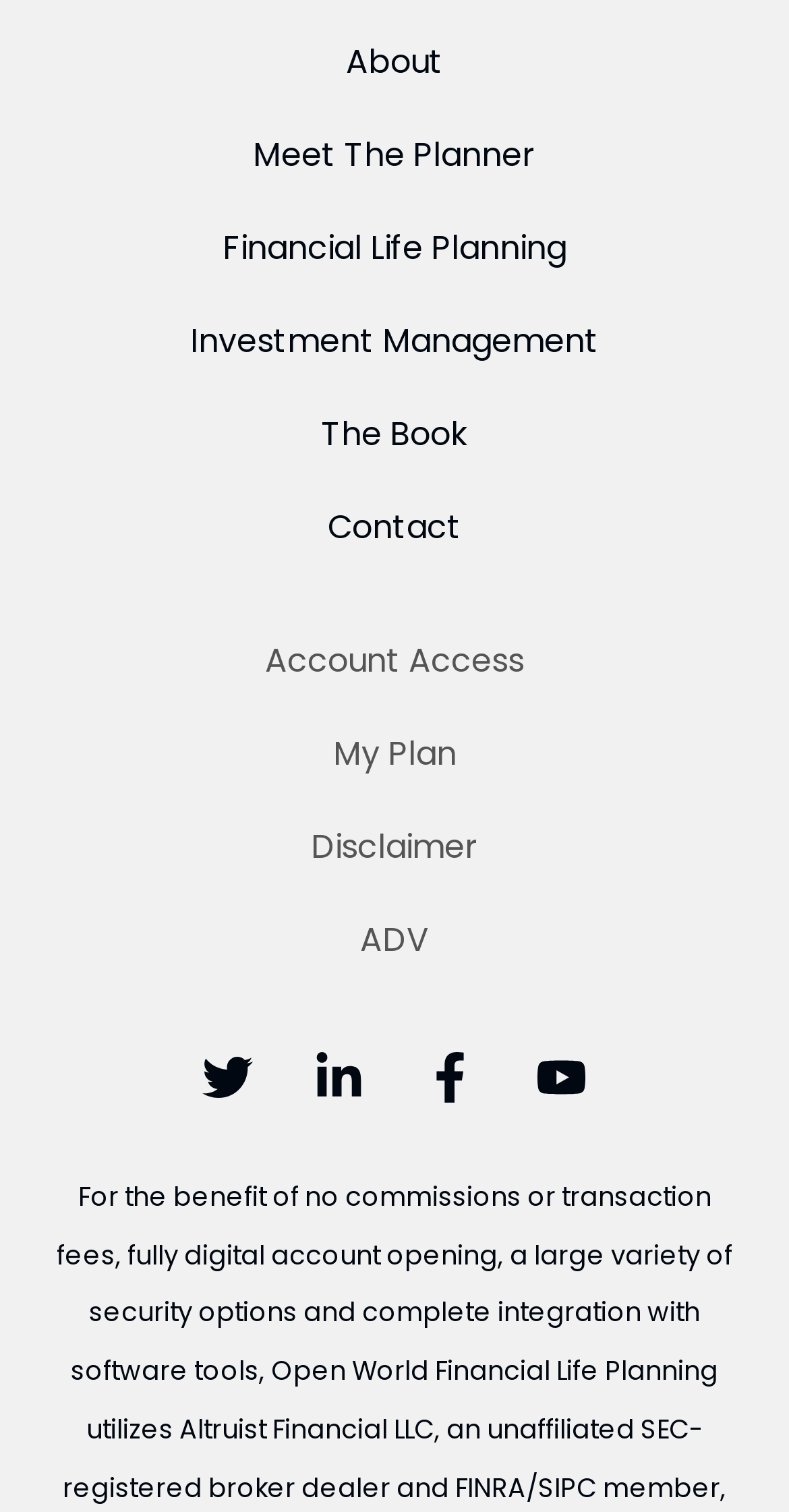Please provide a short answer using a single word or phrase for the question:
How many social media links are there?

4